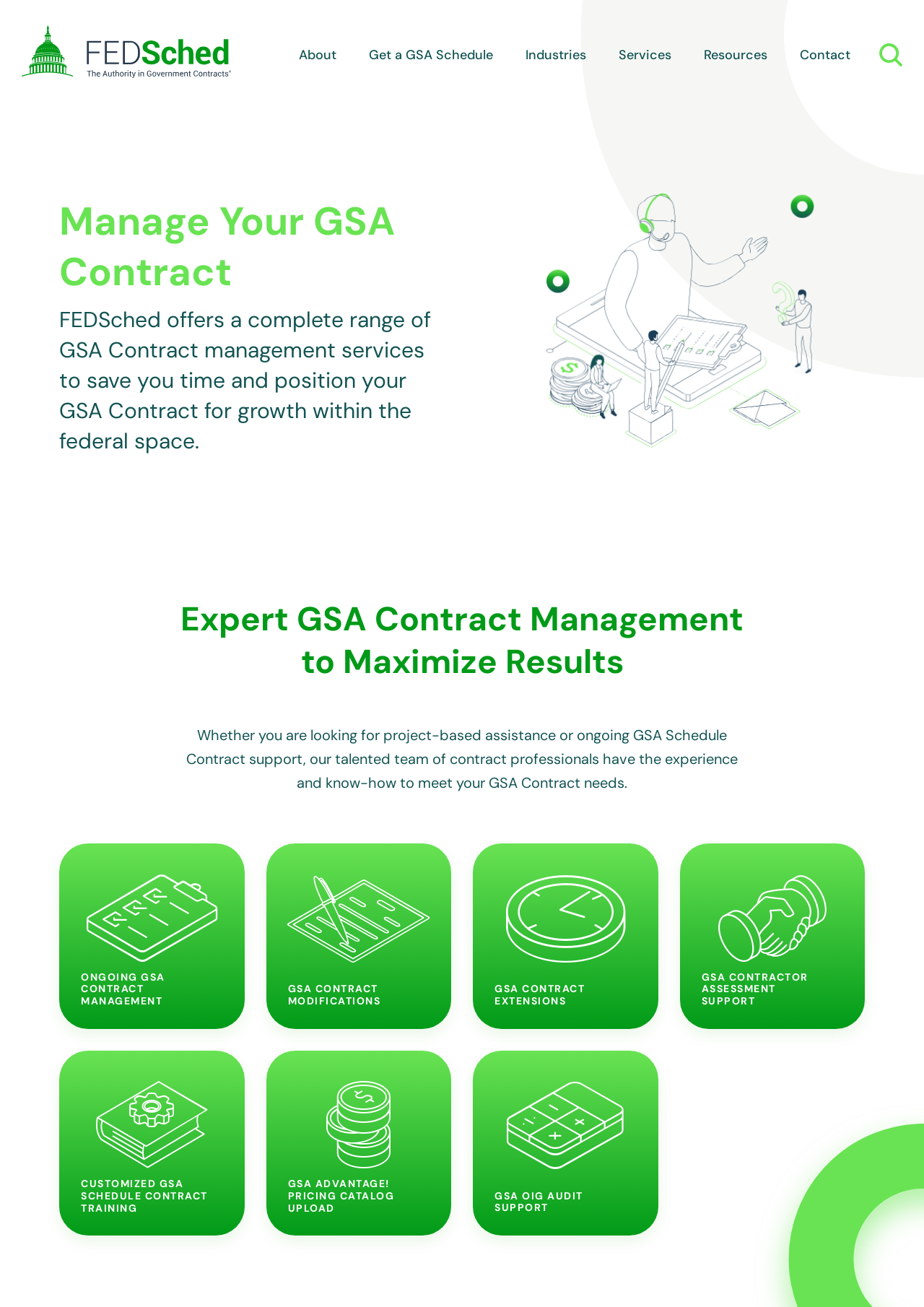Determine the bounding box coordinates for the area that needs to be clicked to fulfill this task: "Download the Beginner’s Guide". The coordinates must be given as four float numbers between 0 and 1, i.e., [left, top, right, bottom].

[0.829, 0.183, 0.946, 0.211]